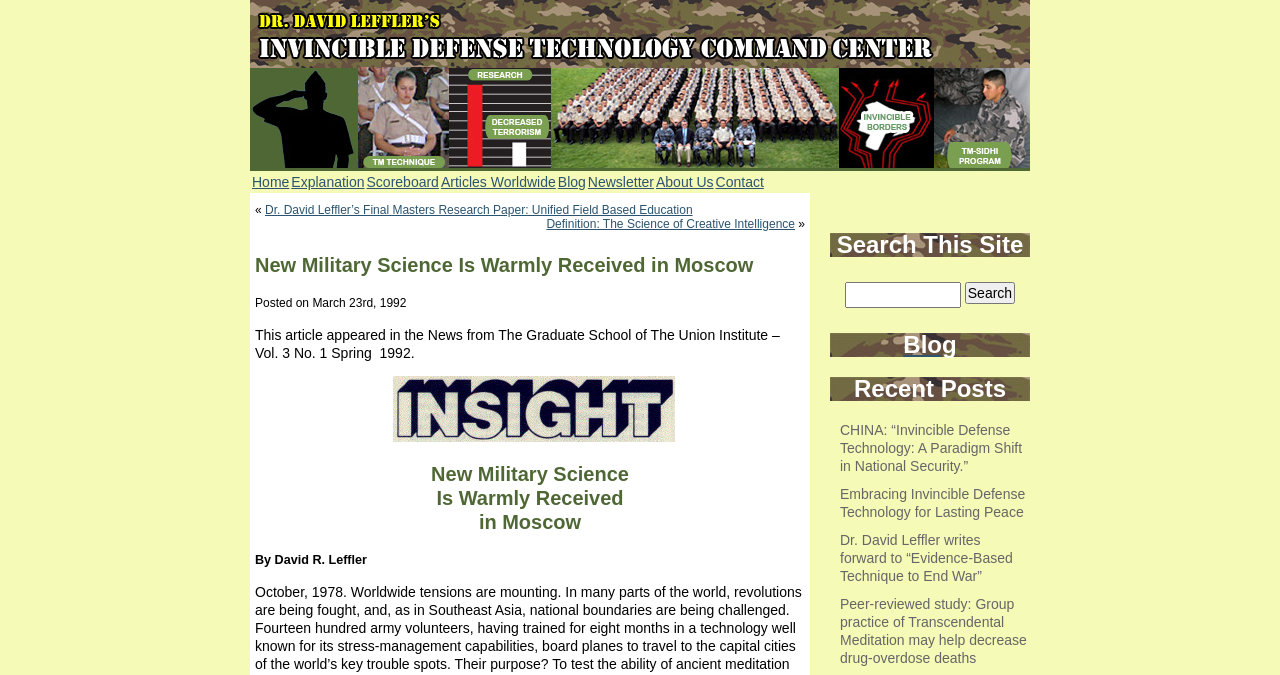What is the author of the article 'New Military Science Is Warmly Received in Moscow'?
Analyze the image and deliver a detailed answer to the question.

I found the author's name in the static text element 'By David R. Leffler' which is located below the article title.